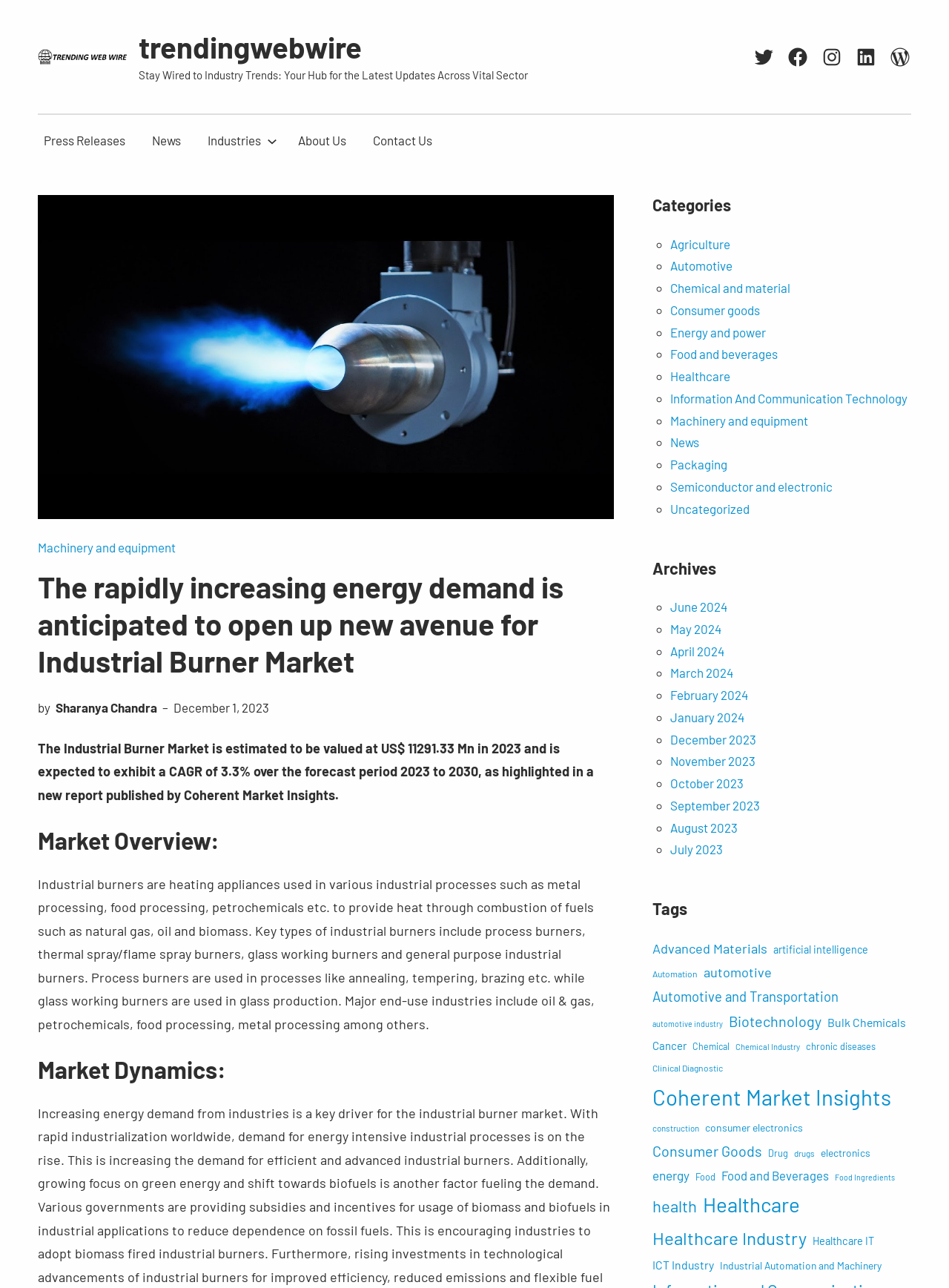Determine the bounding box coordinates of the section I need to click to execute the following instruction: "Check the Archives for December 2023". Provide the coordinates as four float numbers between 0 and 1, i.e., [left, top, right, bottom].

[0.706, 0.568, 0.797, 0.58]